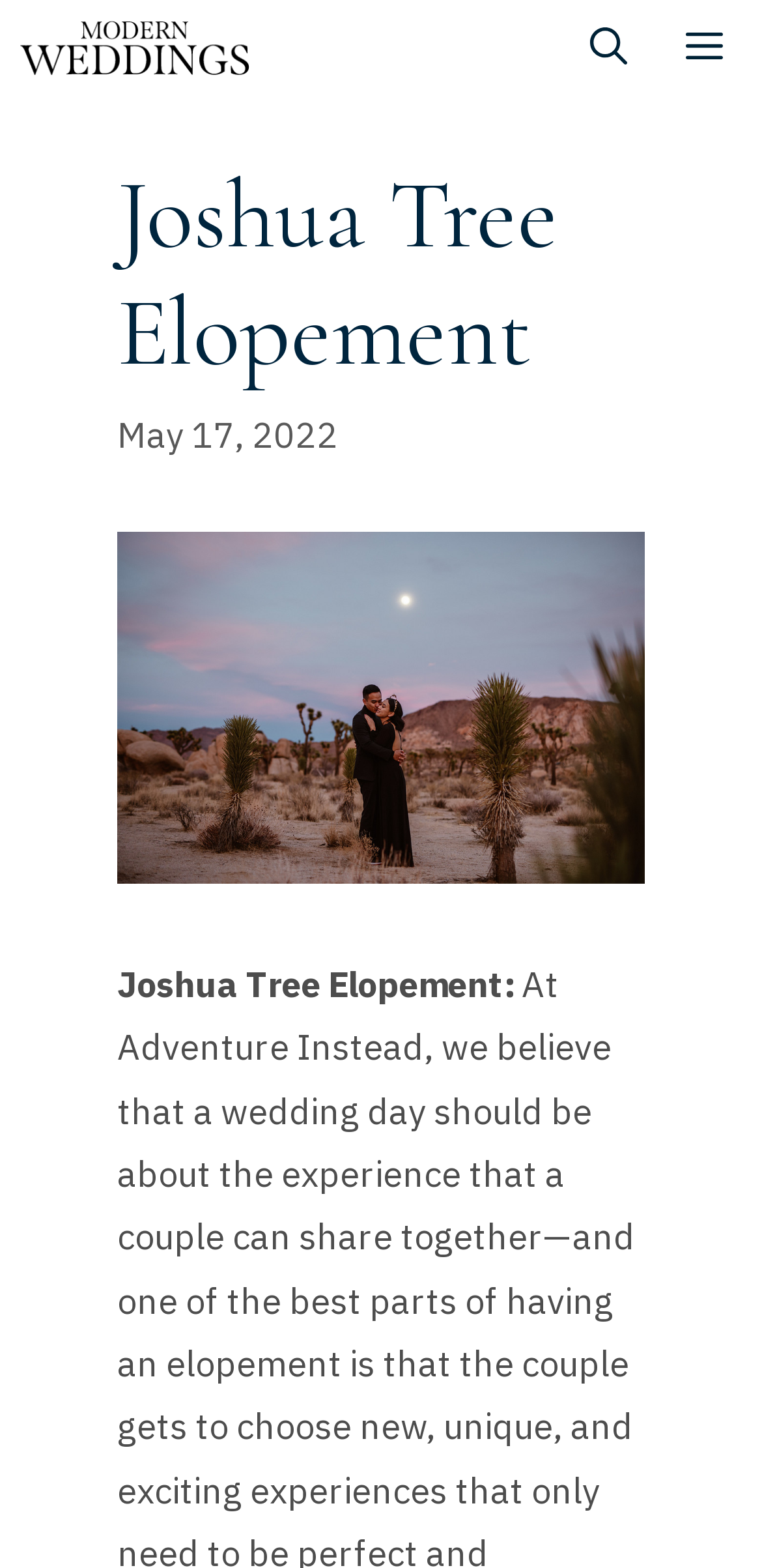Give a one-word or phrase response to the following question: What is the purpose of the 'Open Search Bar' link?

To open a search bar